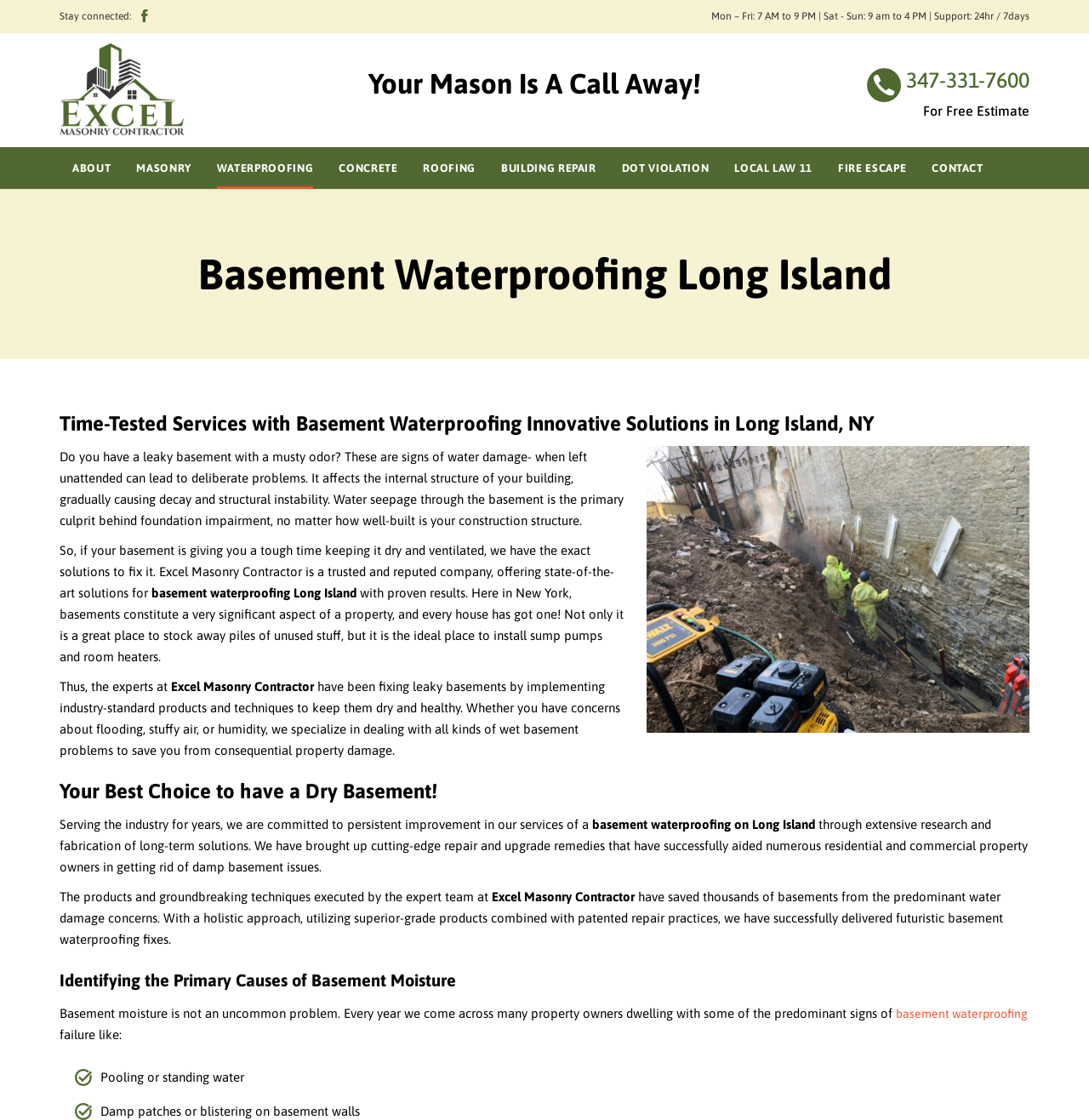Please examine the image and provide a detailed answer to the question: What is the significance of basements in New York?

According to the webpage, basements constitute a very significant aspect of a property in New York, and every house has got one, making them an ideal place to install sump pumps and room heaters.